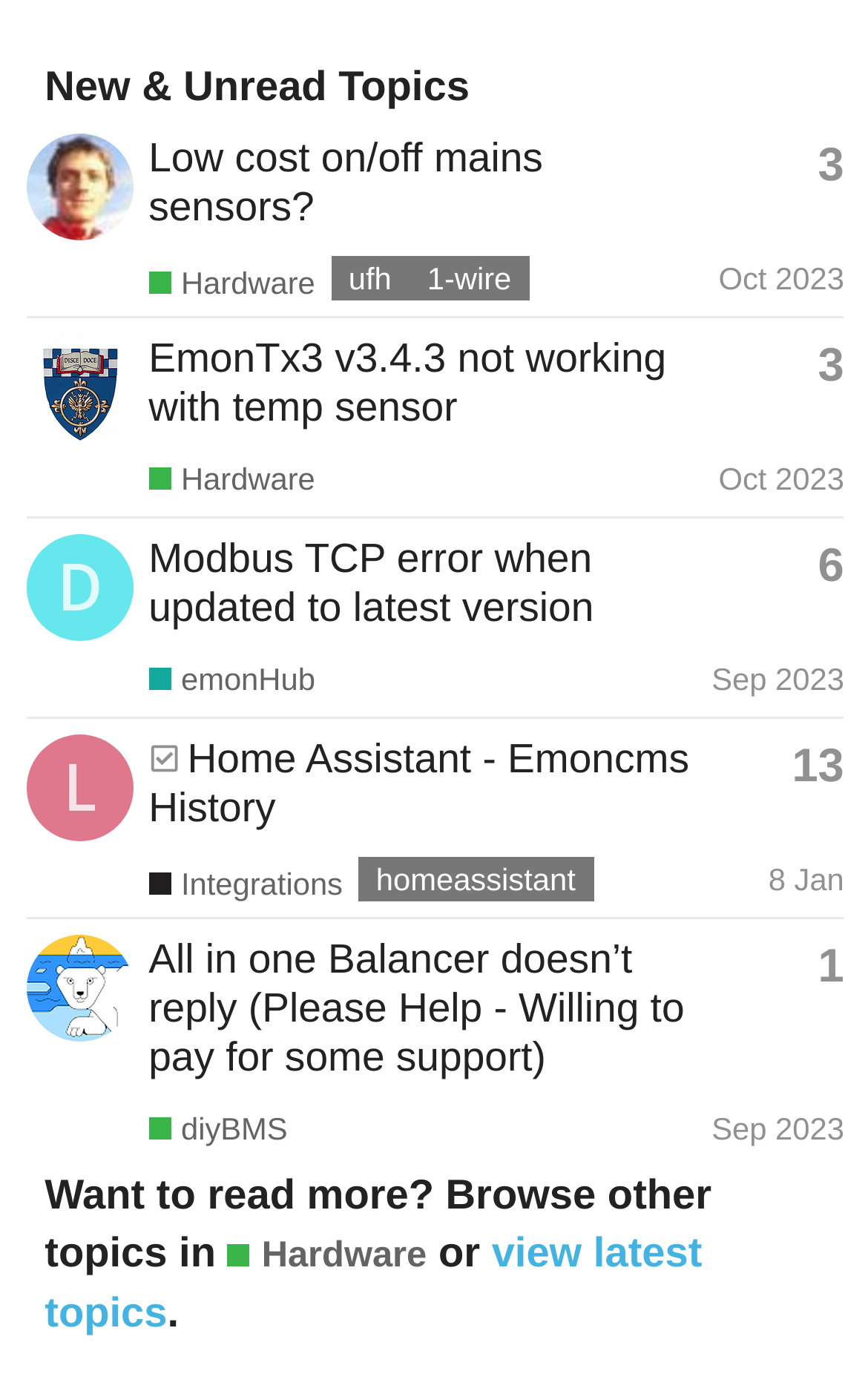Locate the bounding box coordinates of the element you need to click to accomplish the task described by this instruction: "Read topic 'Home Assistant - Emoncms History'".

[0.029, 0.515, 0.973, 0.659]